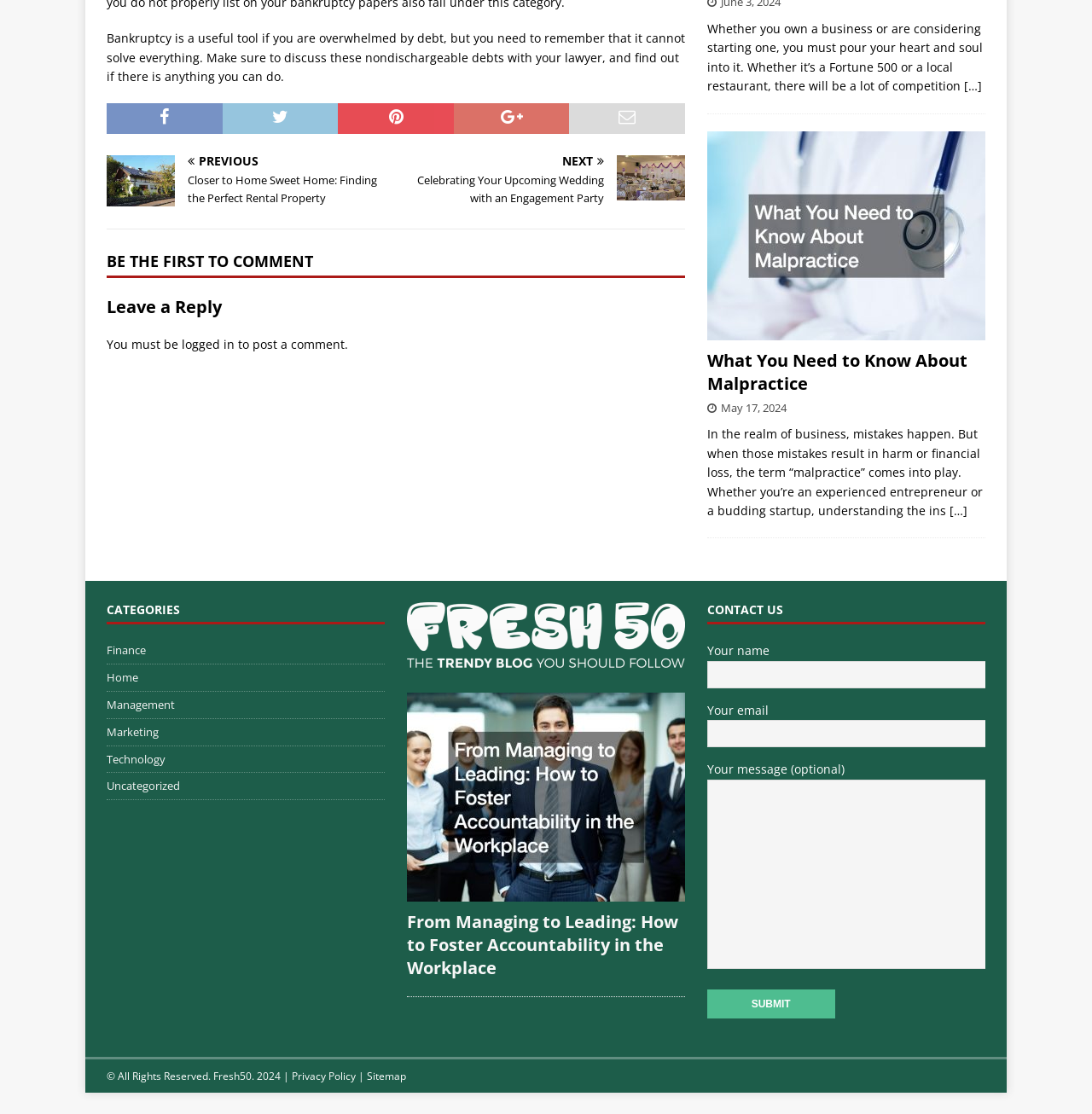What is the copyright information at the bottom?
Please respond to the question with a detailed and thorough explanation.

I determined the answer by looking at the static text at the bottom, which says '© All Rights Reserved. Fresh50. 2024', indicating that the webpage is copyrighted by Fresh50 in 2024.